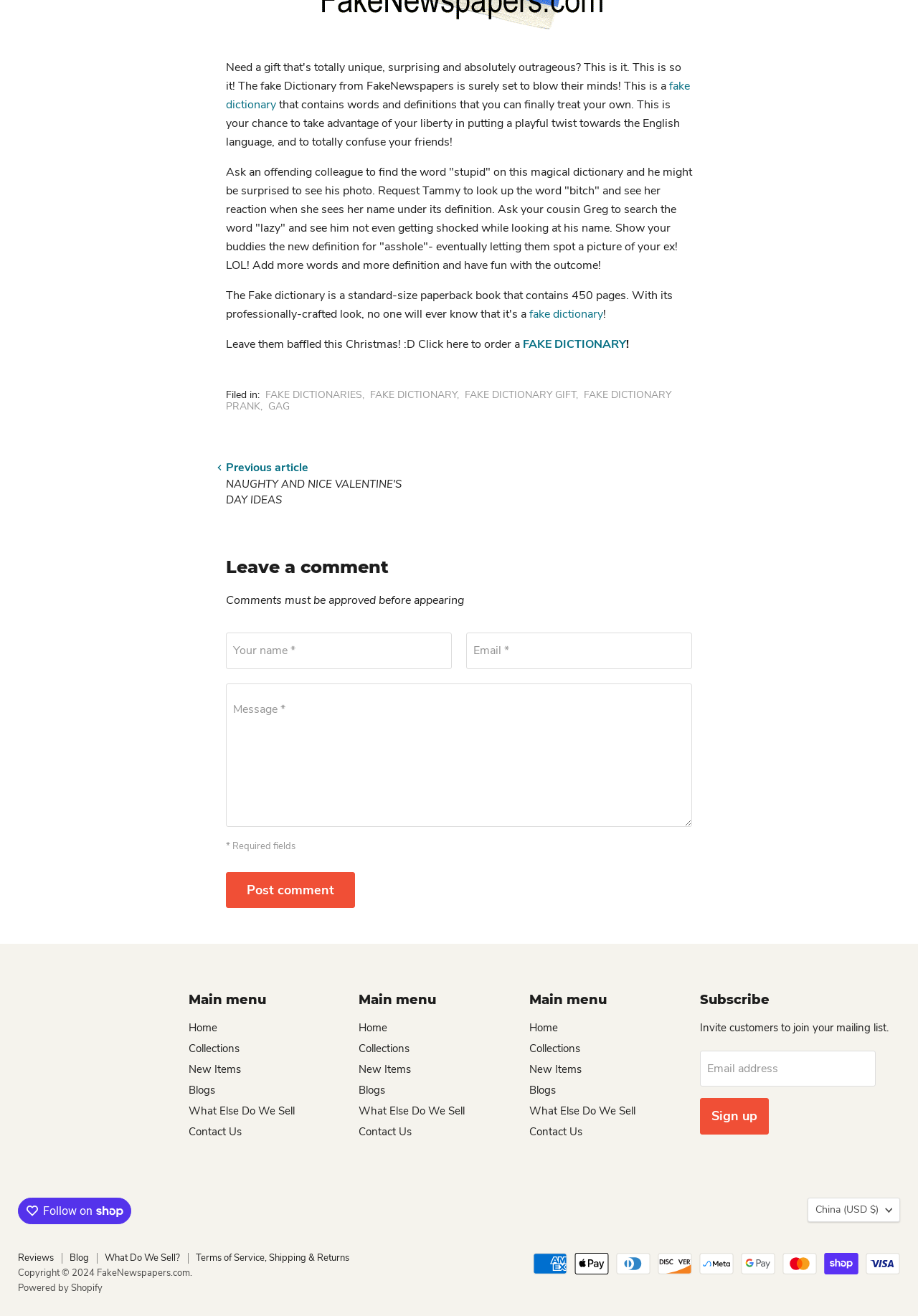How many links are there in the main menu?
Give a one-word or short phrase answer based on the image.

15